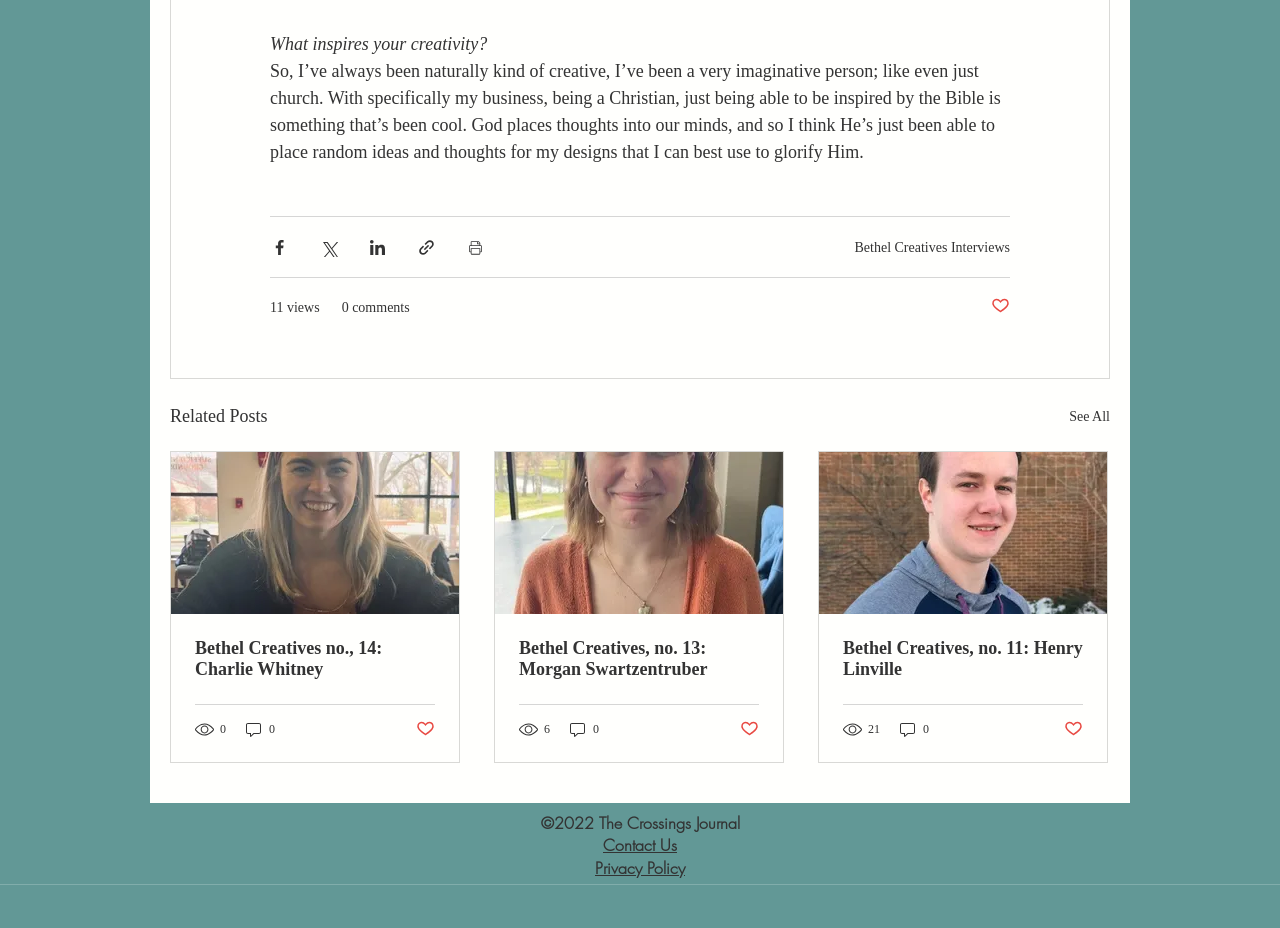Pinpoint the bounding box coordinates of the element to be clicked to execute the instruction: "Share via Facebook".

[0.211, 0.256, 0.226, 0.276]